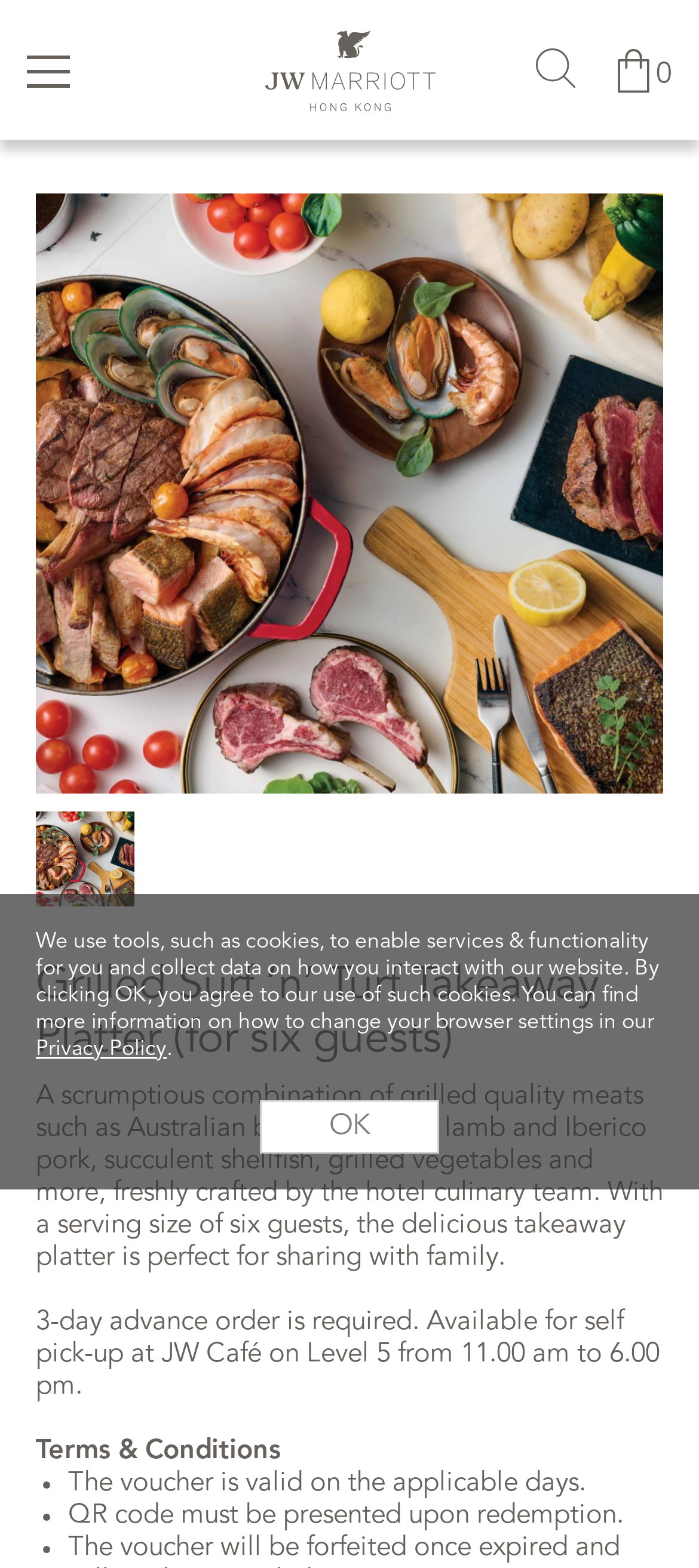What is the name of the hotel?
Please craft a detailed and exhaustive response to the question.

I found the answer by looking at the link element with the text 'JW Marriott Hotel Hong Kong' and an image with the same name, which suggests that it is the name of the hotel.